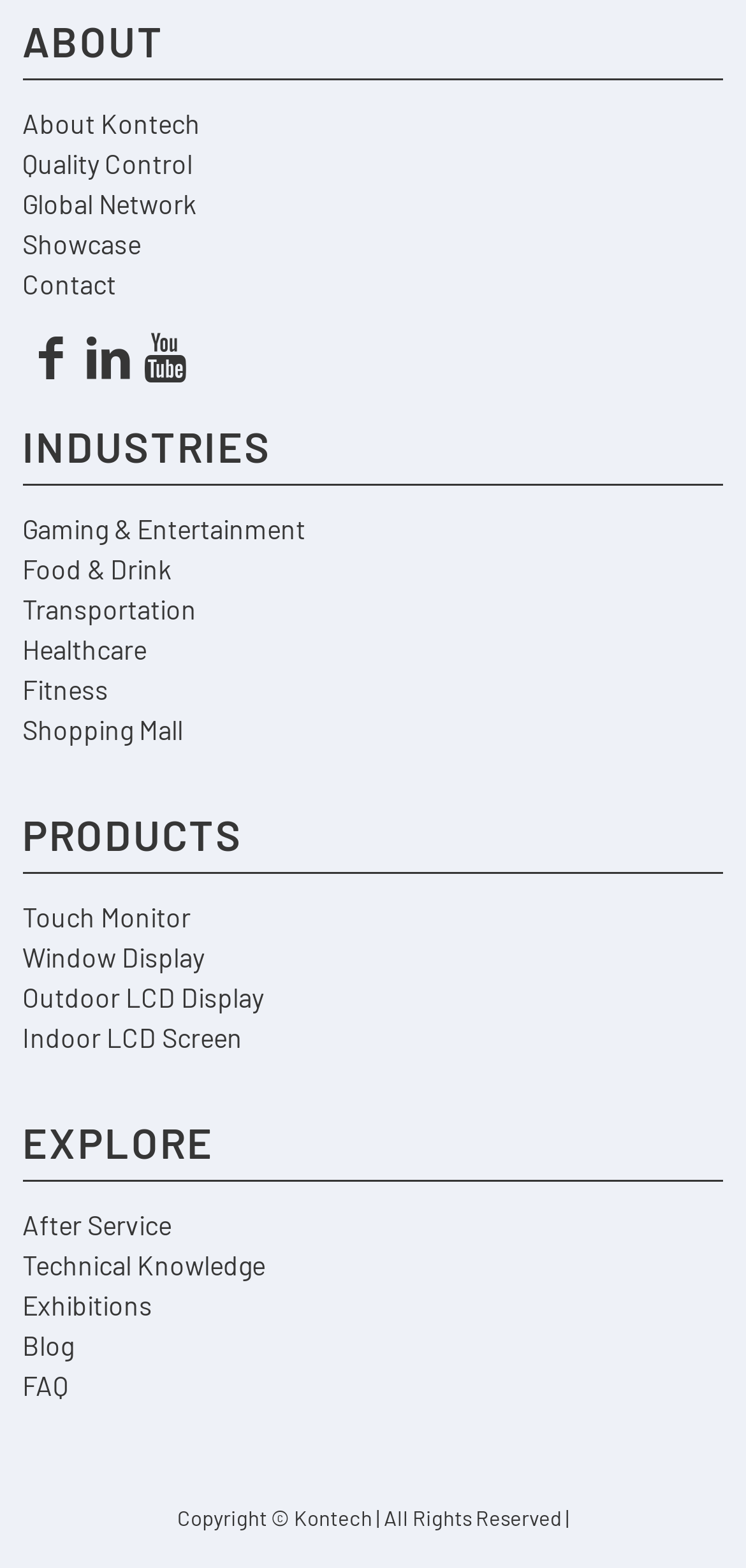Identify the bounding box for the UI element described as: "Global Network". The coordinates should be four float numbers between 0 and 1, i.e., [left, top, right, bottom].

[0.03, 0.12, 0.263, 0.141]